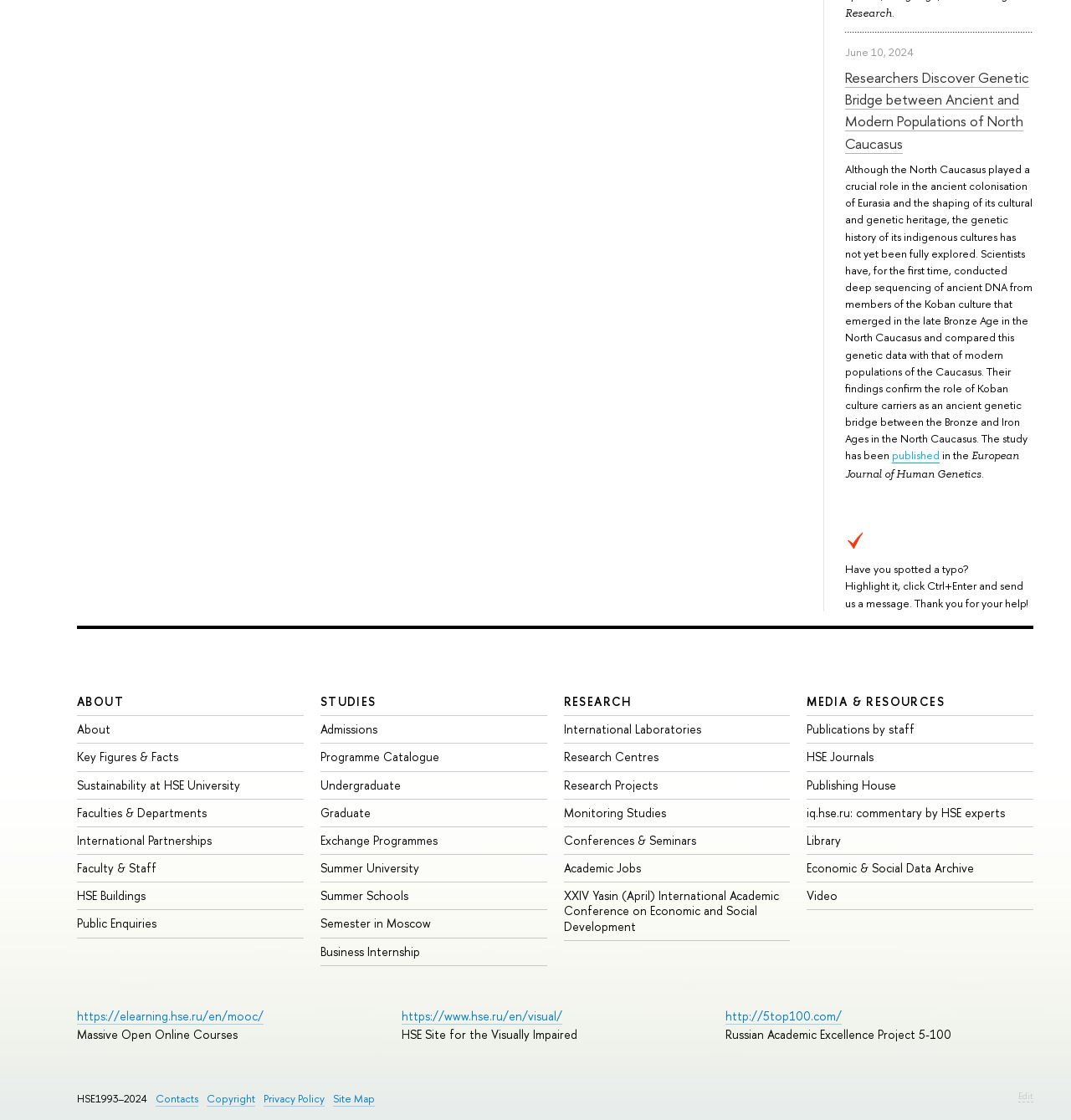Bounding box coordinates are specified in the format (top-left x, top-left y, bottom-right x, bottom-right y). All values are floating point numbers bounded between 0 and 1. Please provide the bounding box coordinate of the region this sentence describes: Summer University

[0.299, 0.768, 0.391, 0.782]